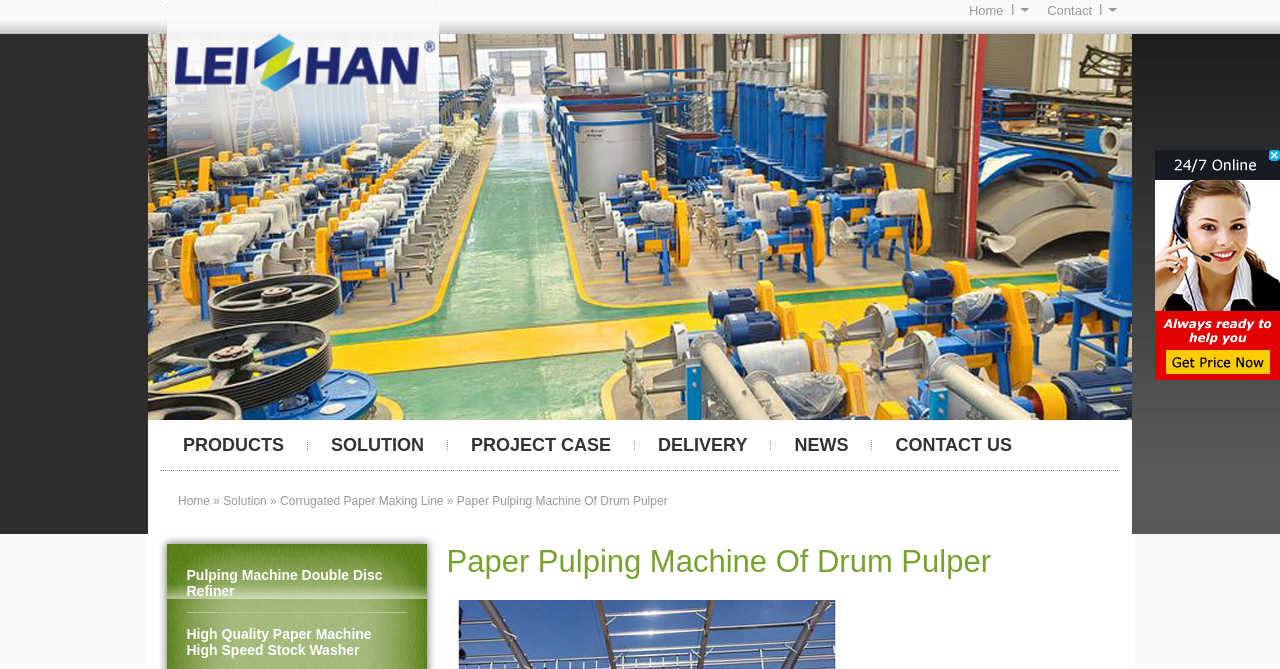Write a detailed summary of the webpage.

The webpage is about paper making machines, specifically drum pulpers for paper pulping lines. At the top, there are six main navigation links: "PRODUCTS", "SOLUTION", "PROJECT CASE", "DELIVERY", "NEWS", and "CONTACT US", evenly spaced and aligned horizontally. Below these links, there is a secondary navigation menu with links to "Home", "Solution", and "Corrugated Paper Making Line", with arrow symbols (») separating them.

On the left side, there is a large image with the text "Leizhan World" covering most of the vertical space. On the right side, near the top, there is a smaller image with a caption "If you have any question, please click here for live help." 

In the main content area, there is a heading "Paper Pulping Machine Of Drum Pulper" followed by a link to "Pulping Machine Double Disc Refiner". At the bottom, there are two more links: "Home" and "Contact".